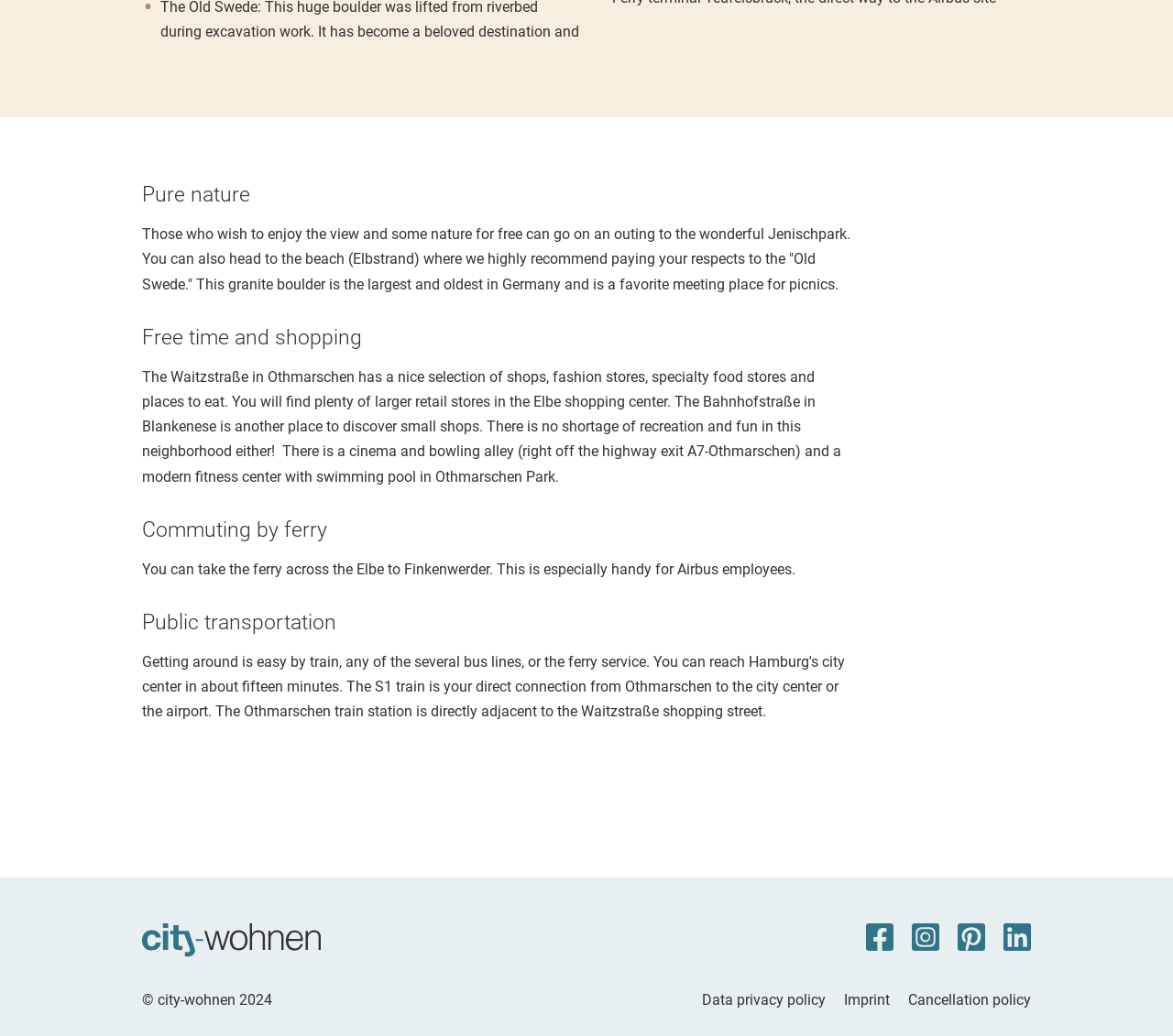Using the webpage screenshot, find the UI element described by Data privacy policy. Provide the bounding box coordinates in the format (top-left x, top-left y, bottom-right x, bottom-right y), ensuring all values are floating point numbers between 0 and 1.

[0.598, 0.956, 0.704, 0.973]